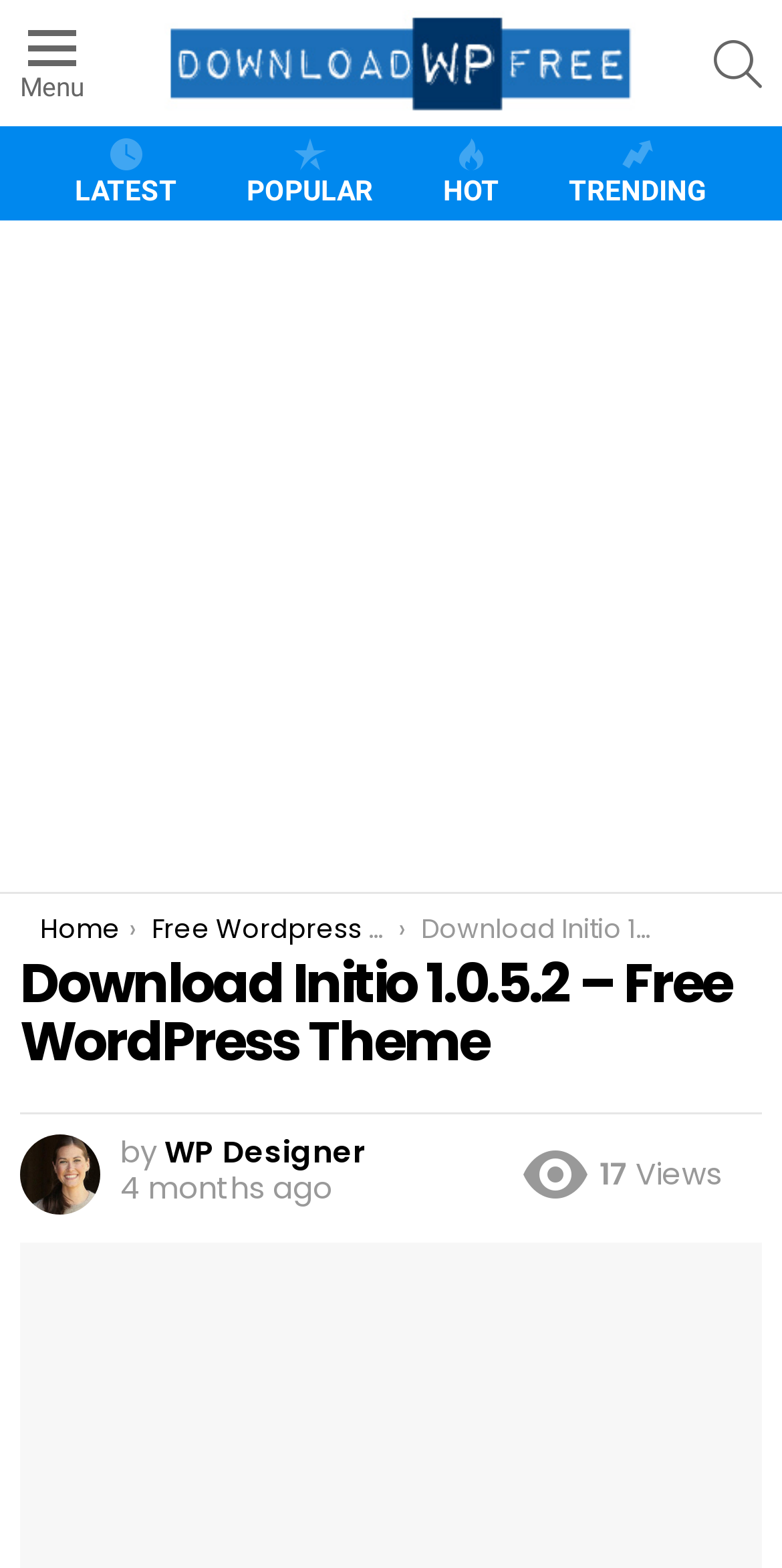Using the webpage screenshot, find the UI element described by Weight Loss for Busy People. Provide the bounding box coordinates in the format (top-left x, top-left y, bottom-right x, bottom-right y), ensuring all values are floating point numbers between 0 and 1.

None